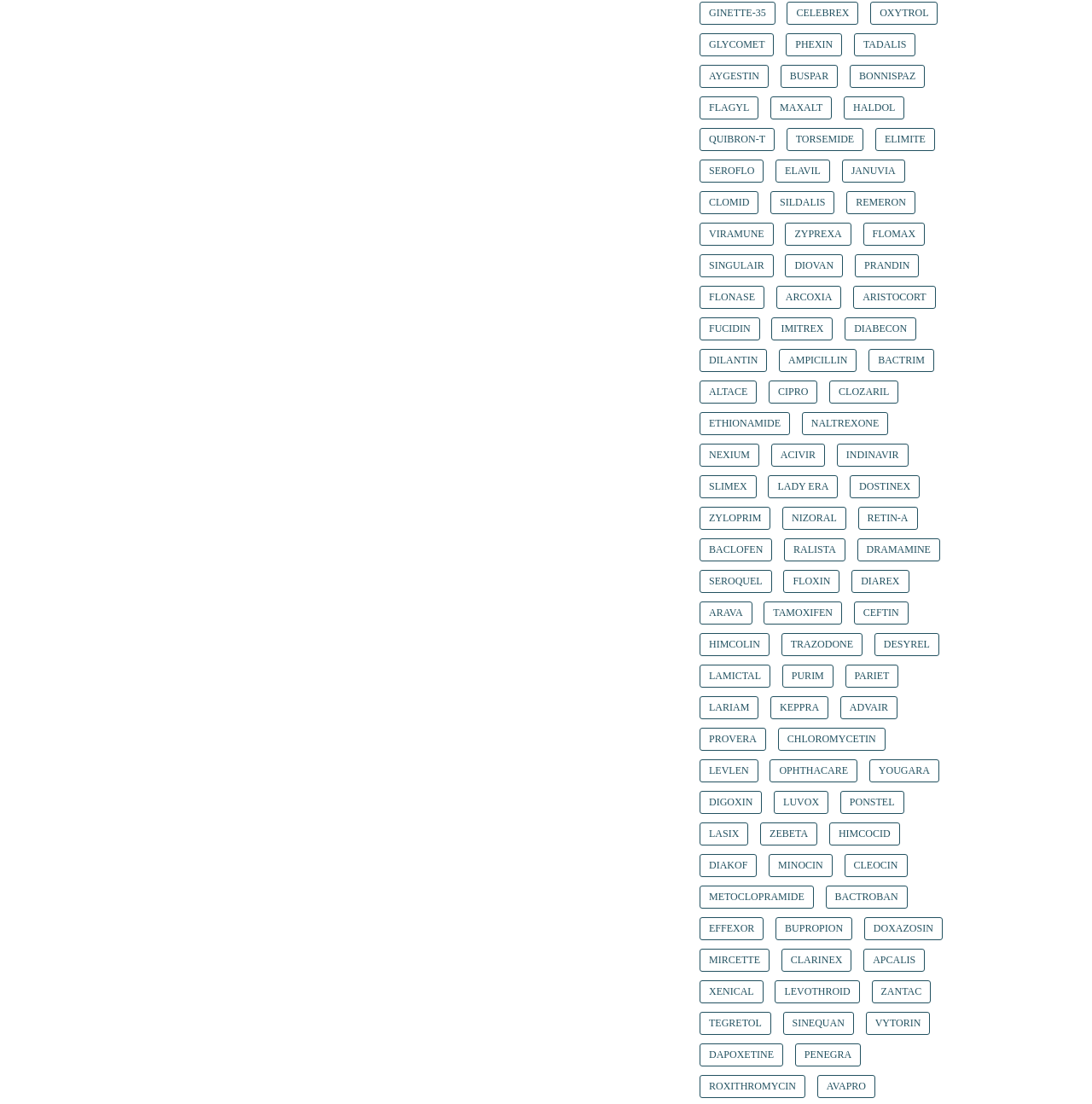Respond with a single word or phrase for the following question: 
How many medicine links are on this webpage?

517